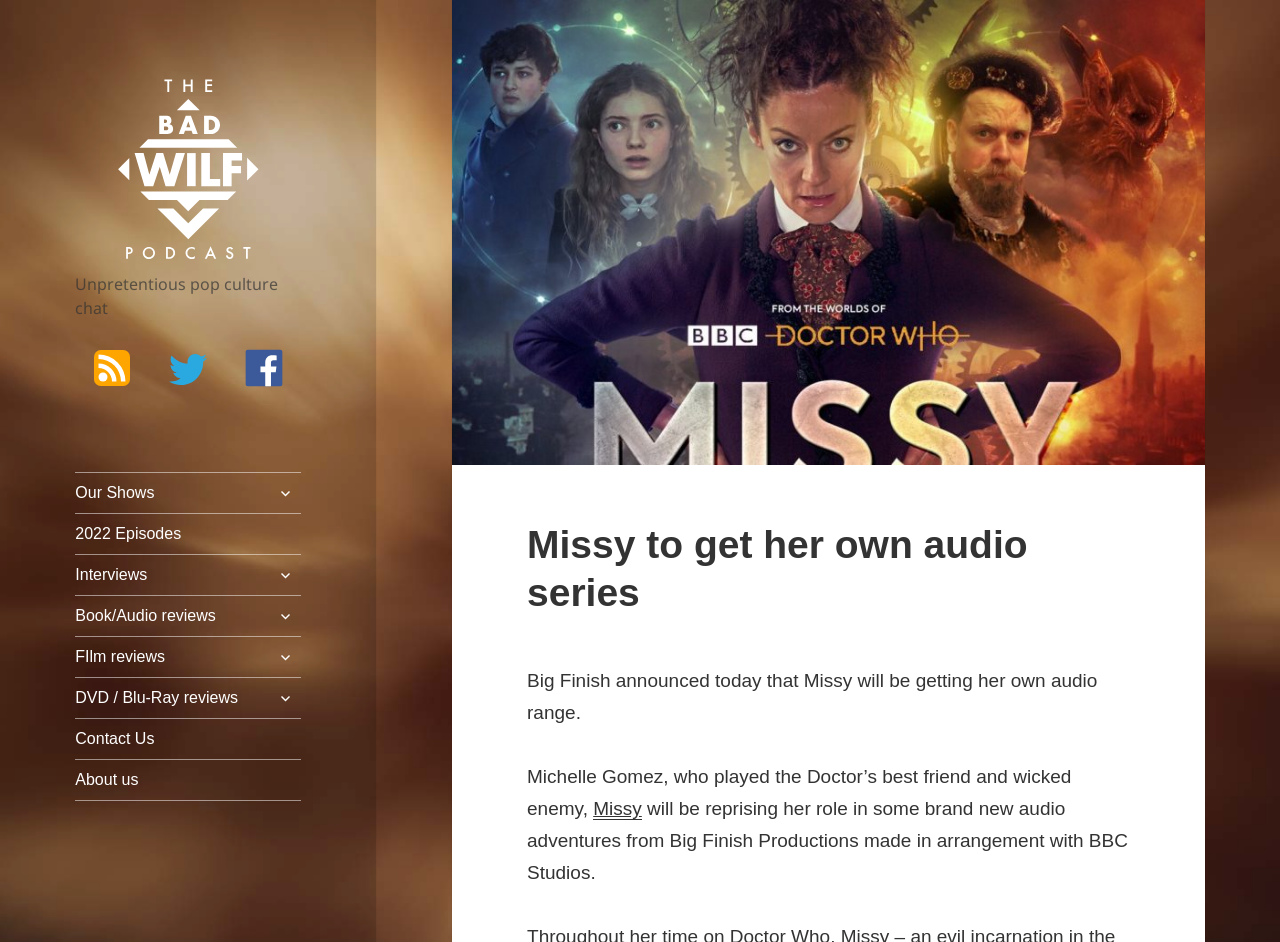Identify the main title of the webpage and generate its text content.

Missy to get her own audio series